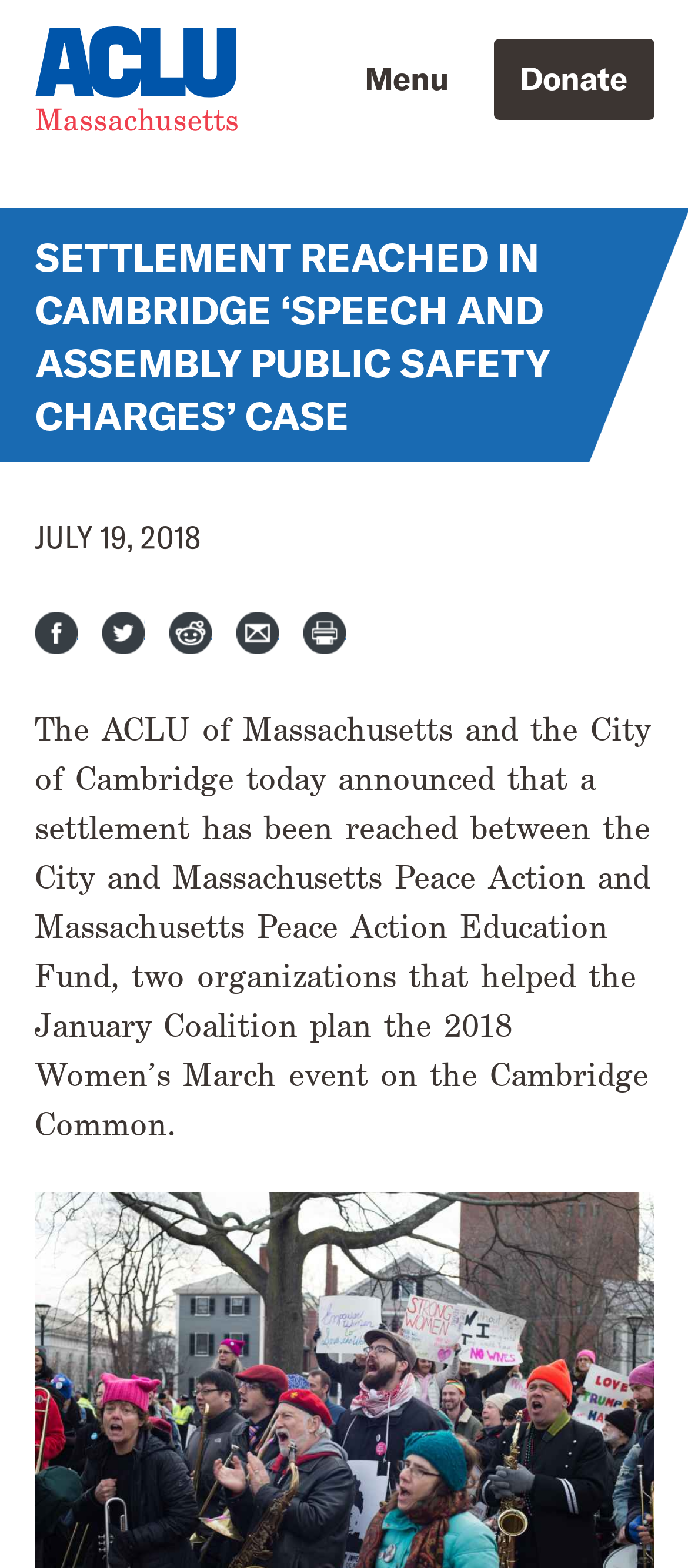Find the primary header on the webpage and provide its text.

SETTLEMENT REACHED IN CAMBRIDGE ‘SPEECH AND ASSEMBLY PUBLIC SAFETY CHARGES’ CASE